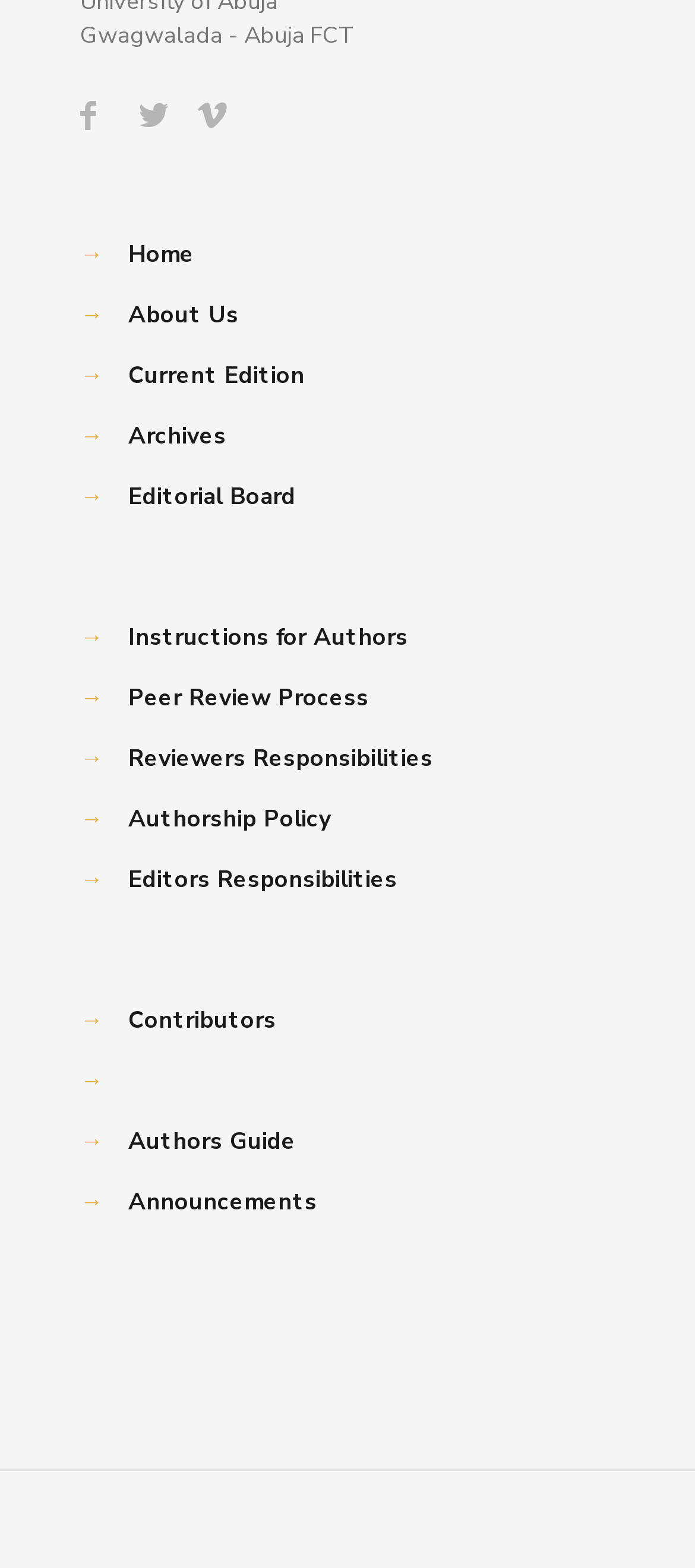Based on the element description: "Contributors", identify the UI element and provide its bounding box coordinates. Use four float numbers between 0 and 1, [left, top, right, bottom].

[0.185, 0.641, 0.397, 0.661]